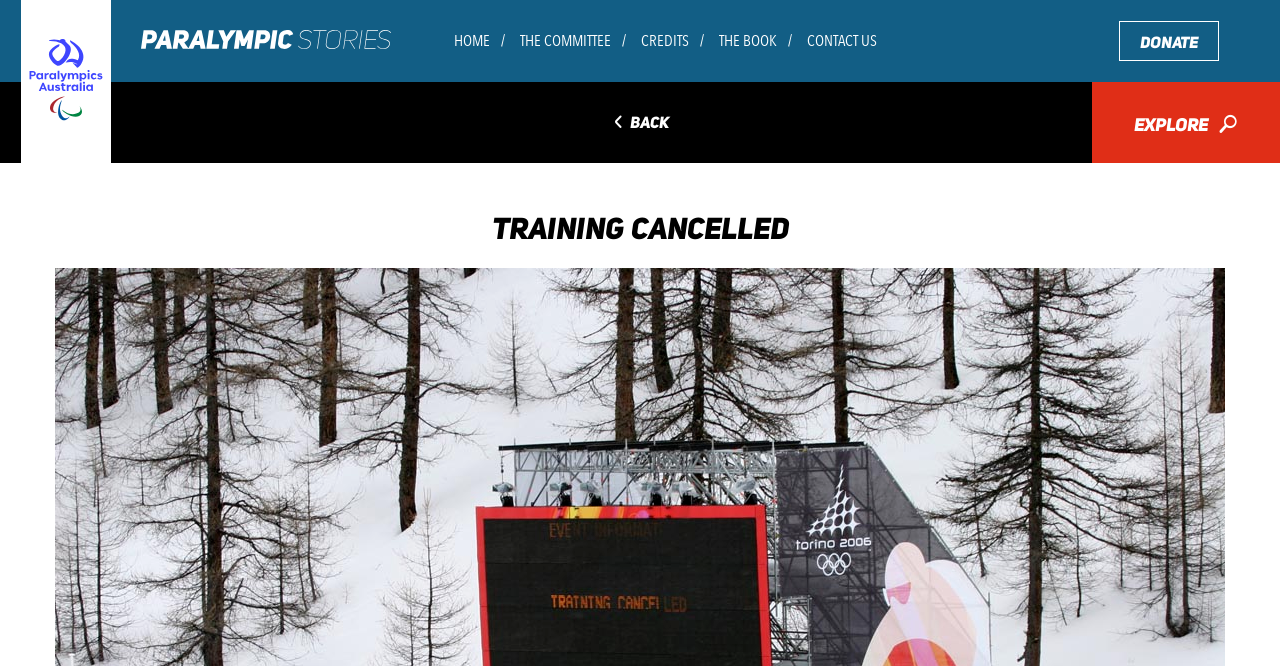Please identify the bounding box coordinates of the region to click in order to complete the given instruction: "go back". The coordinates should be four float numbers between 0 and 1, i.e., [left, top, right, bottom].

[0.477, 0.166, 0.523, 0.201]